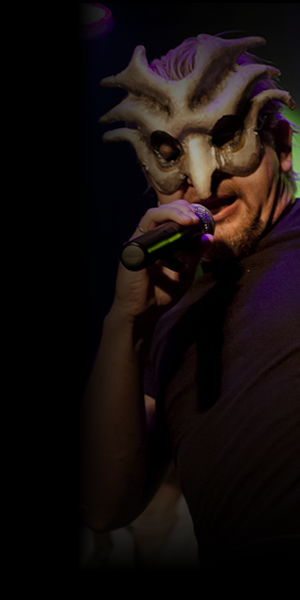Create an extensive caption that includes all significant details of the image.

The image captures a dynamic live performance scene, showcasing a performer wearing a striking mask that resembles a grotesque, stylized creature with sharp, horn-like protrusions. The artist is passionately engaging with the audience, holding a microphone in one hand, which emphasizes the energy and intensity of the moment. The backdrop is dark, enhancing the dramatic atmosphere, while colored stage lights create an intriguing contrast against the mask and the performer's attire. This image likely reflects themes of theatricality and artistic expression, resonating with the progressive metal genre associated with the album "Human | The Tales," from which it is featured.